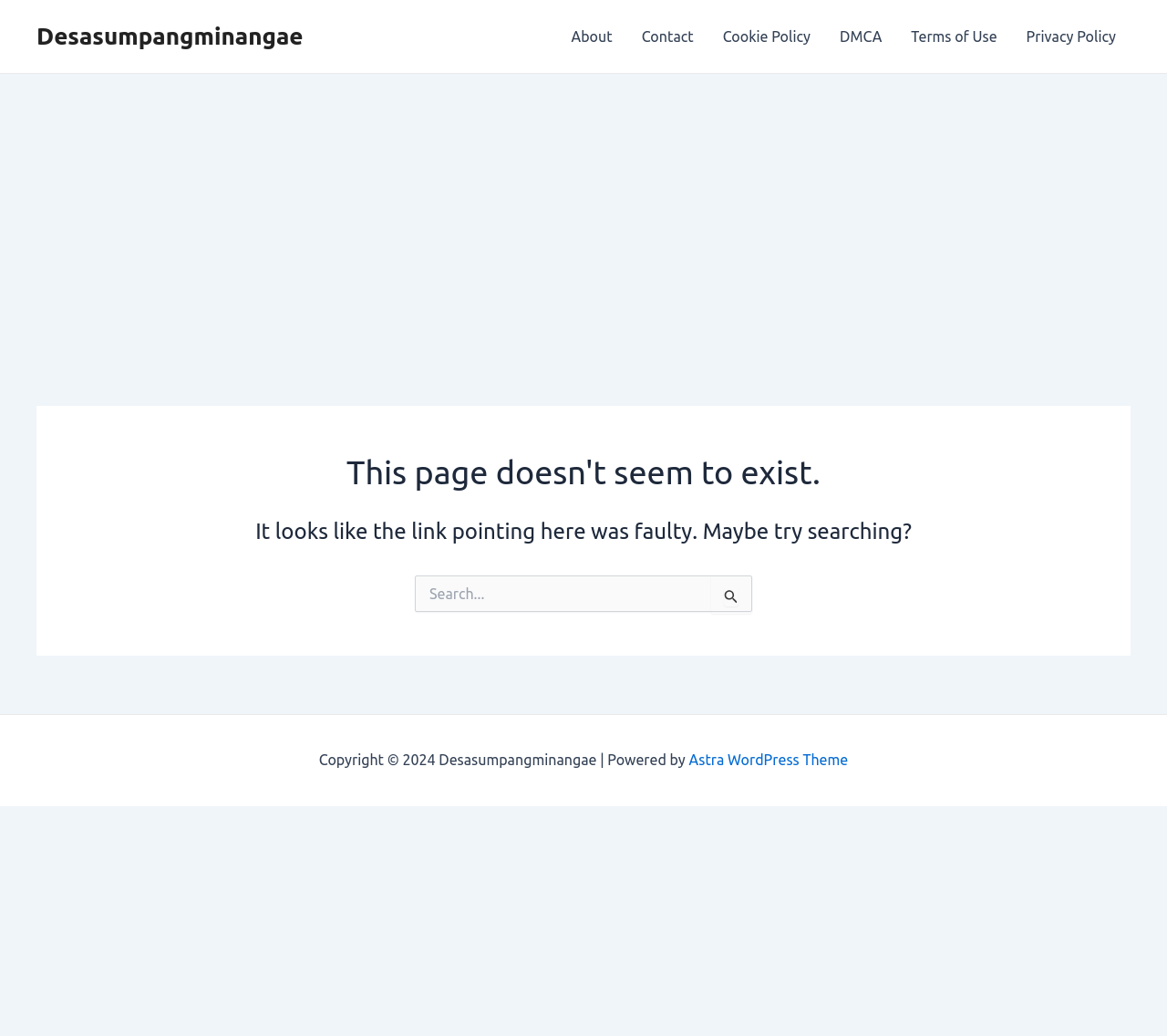Find the bounding box coordinates for the area that should be clicked to accomplish the instruction: "Search for something".

[0.355, 0.555, 0.645, 0.59]